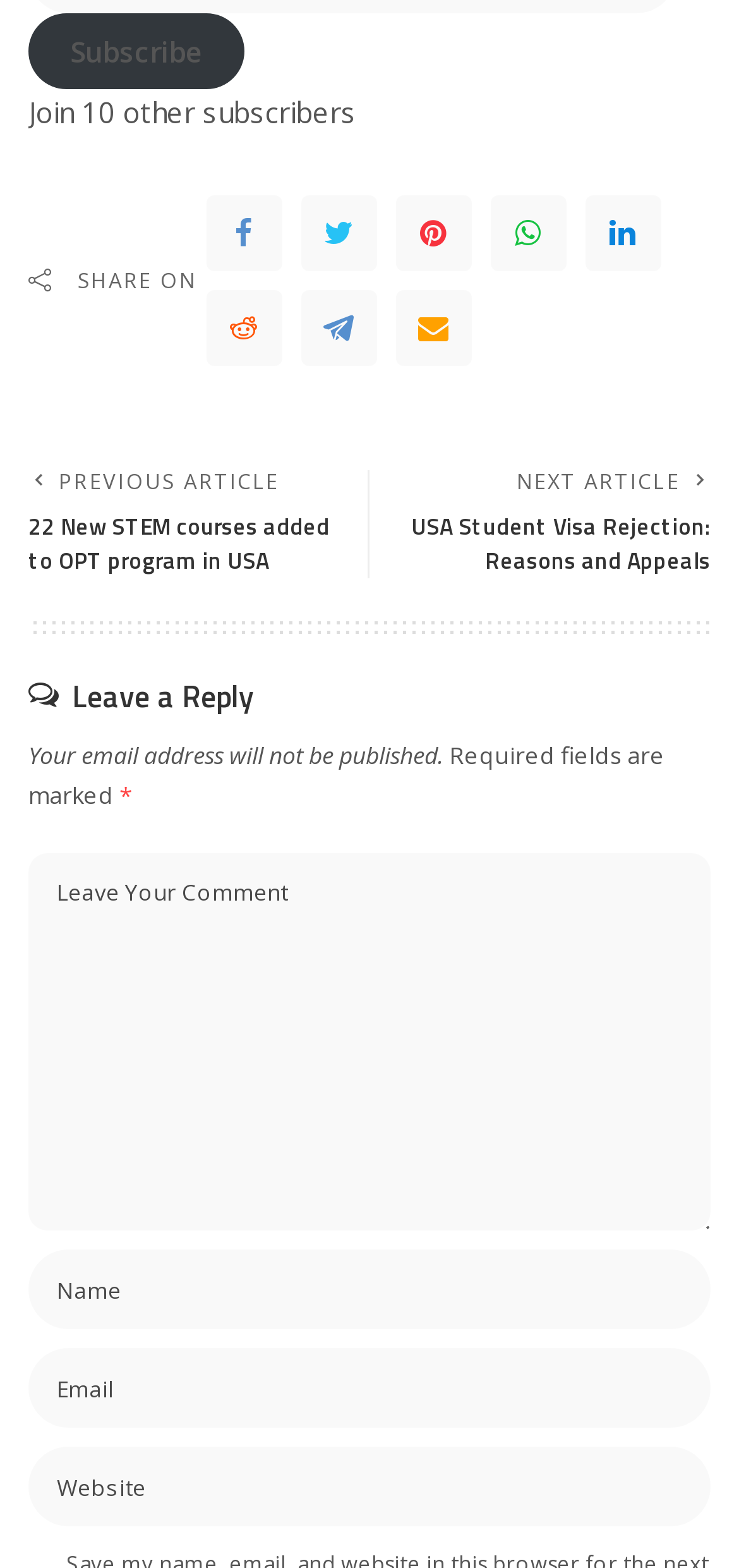Give the bounding box coordinates for this UI element: "name="comment" placeholder="Leave Your Comment"". The coordinates should be four float numbers between 0 and 1, arranged as [left, top, right, bottom].

[0.038, 0.514, 0.962, 0.754]